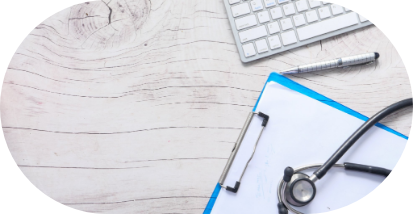What is partially covering the clipboard?
From the details in the image, provide a complete and detailed answer to the question.

I observe that the clipboard is not fully visible, and upon closer inspection, I see that a sheet of paper is partially covering it, implying that it may contain patient information or medical notes.